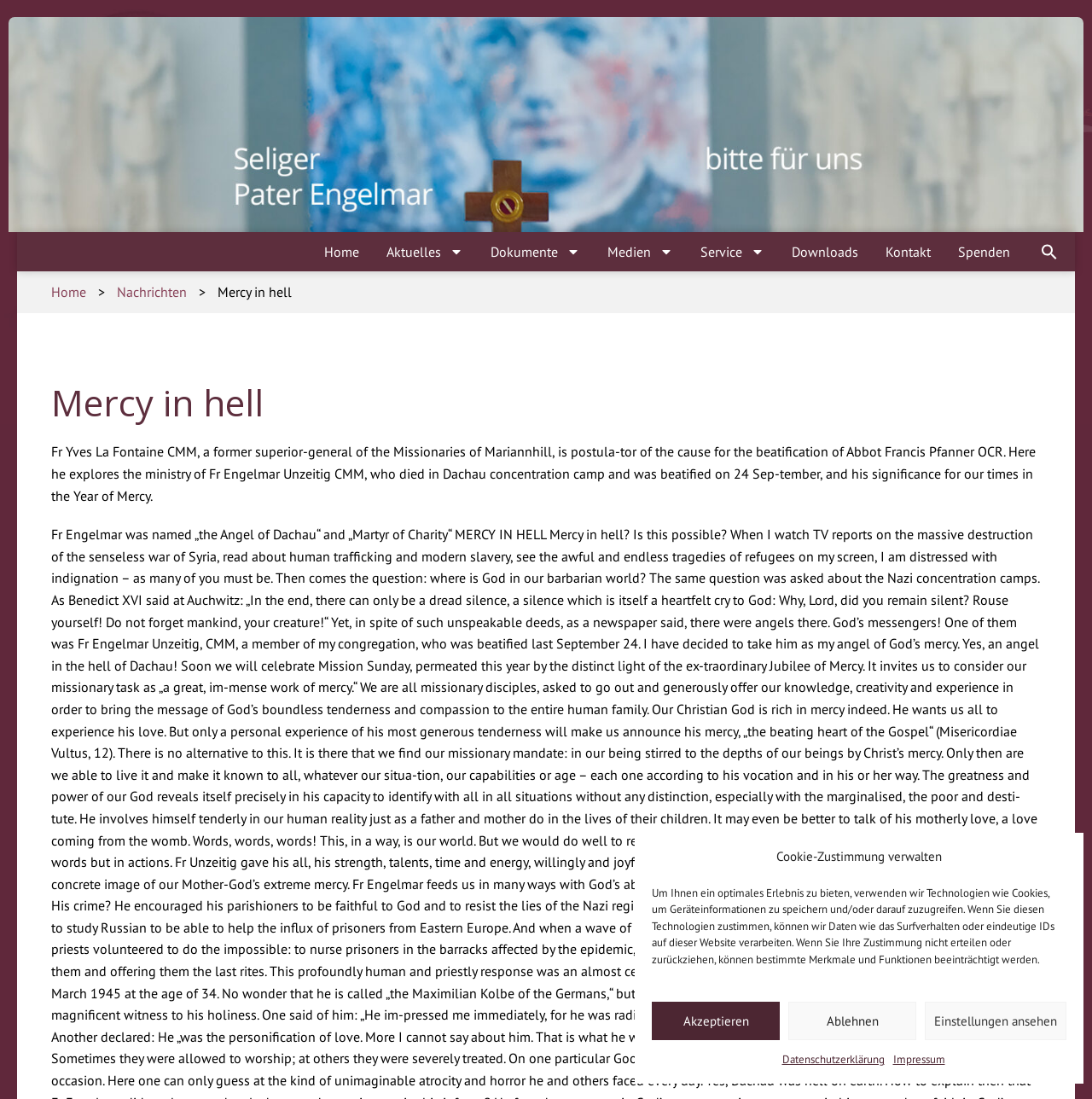Using a single word or phrase, answer the following question: 
What is the date of Abbot Francis Pfanner OCR's beatification?

24 September